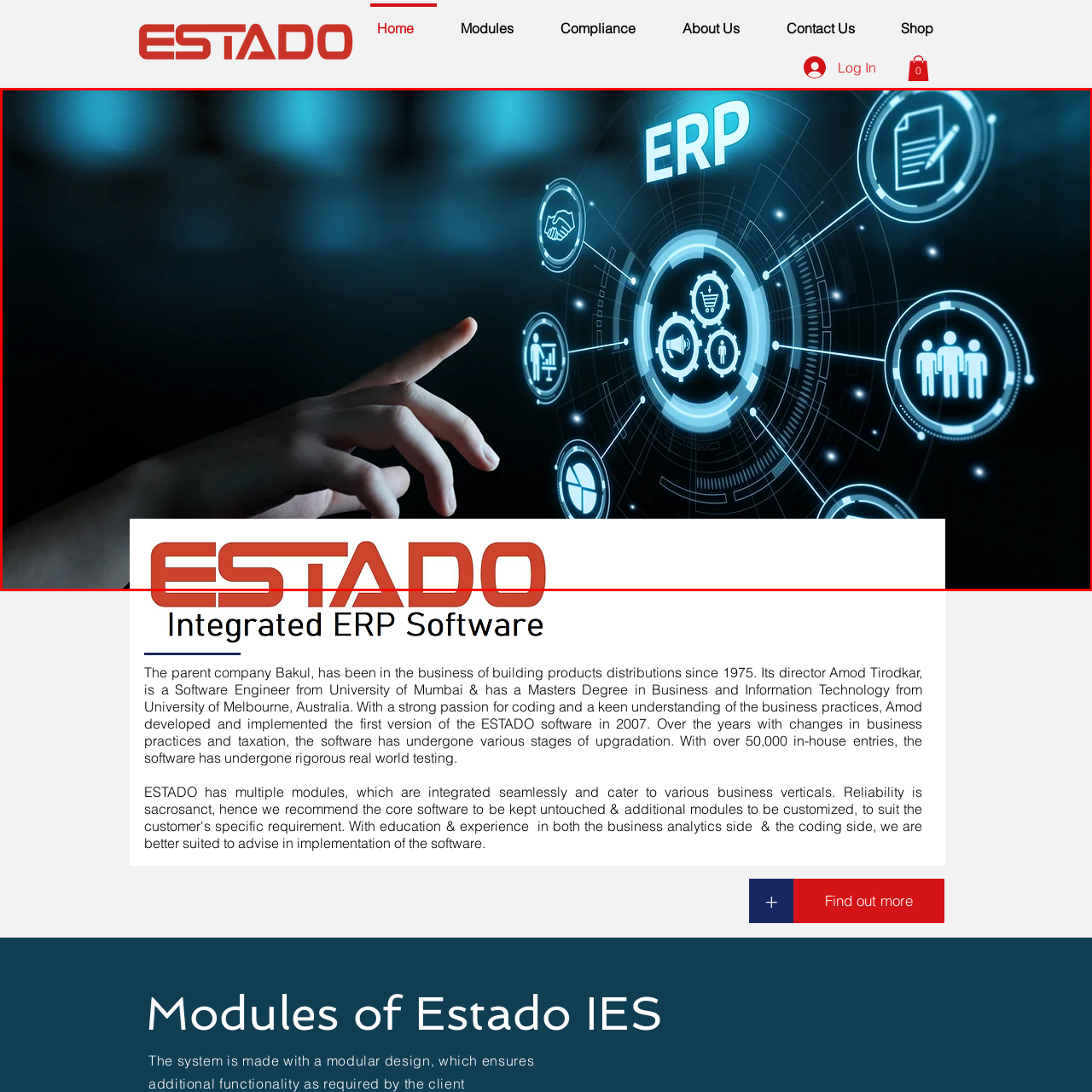Focus on the content inside the red-outlined area of the image and answer the ensuing question in detail, utilizing the information presented: What is prominently displayed at the top?

The word 'ERP' is prominently displayed in a bold, modern font at the top, signifying the focus of the image on enterprise management.